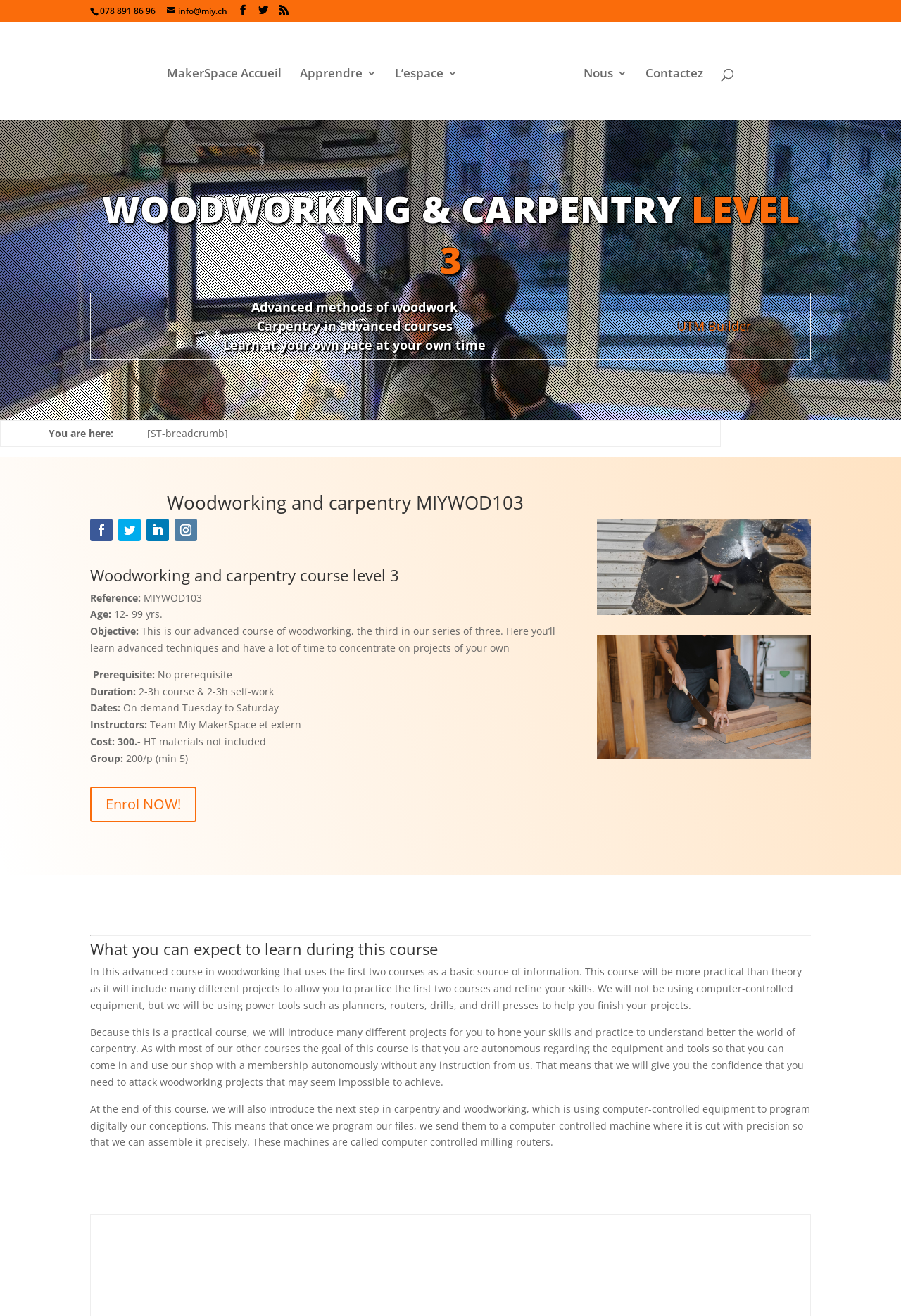Extract the bounding box coordinates for the UI element described by the text: "UTM Builder". The coordinates should be in the form of [left, top, right, bottom] with values between 0 and 1.

[0.752, 0.241, 0.834, 0.254]